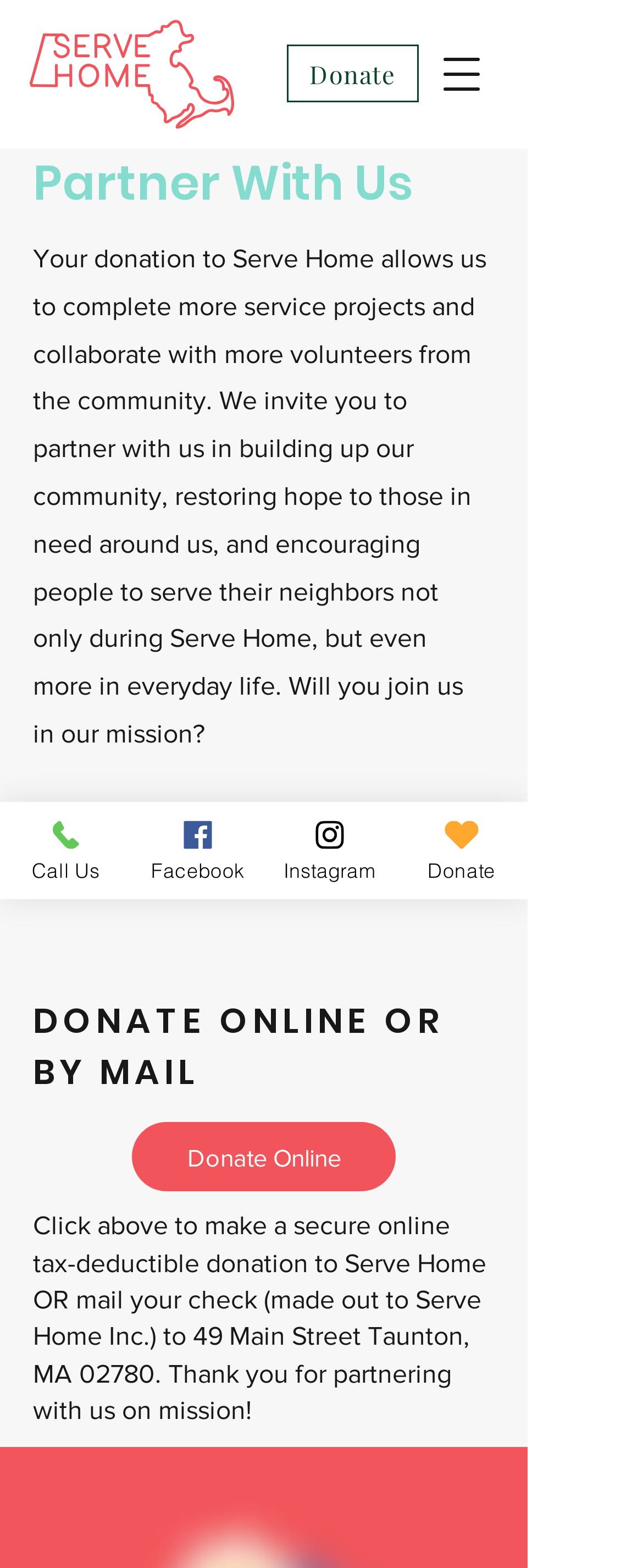Describe every aspect of the webpage in a detailed manner.

The webpage is focused on supporting a nonprofit organization, Serve Home, and encouraging donations to make a positive impact in the community. At the top left, there is a link to the homepage, and next to it, a "Donate" link is prominently displayed. On the top right, a navigation menu button is located, which opens a dialog when clicked.

Below the navigation menu, a heading "Partner With Us" is centered, followed by a paragraph of text that explains the importance of donations in supporting community service projects and collaborations. This text is positioned in the middle of the page, spanning almost the entire width.

Further down, a heading "DONATE ONLINE OR BY MAIL" is displayed, with a "Donate Online" link below it. A paragraph of text provides instructions on how to make a secure online donation or mail a check to Serve Home.

On the left side of the page, near the bottom, there are three social media links: "Call Us", "Facebook", and "Instagram", each accompanied by a small image. These links are stacked vertically, with the "Call Us" link at the top and the "Instagram" link at the bottom.

Finally, at the bottom right, another "Donate" link is displayed, accompanied by a small image. This link is positioned near the bottom of the page, aligned with the social media links on the left side.